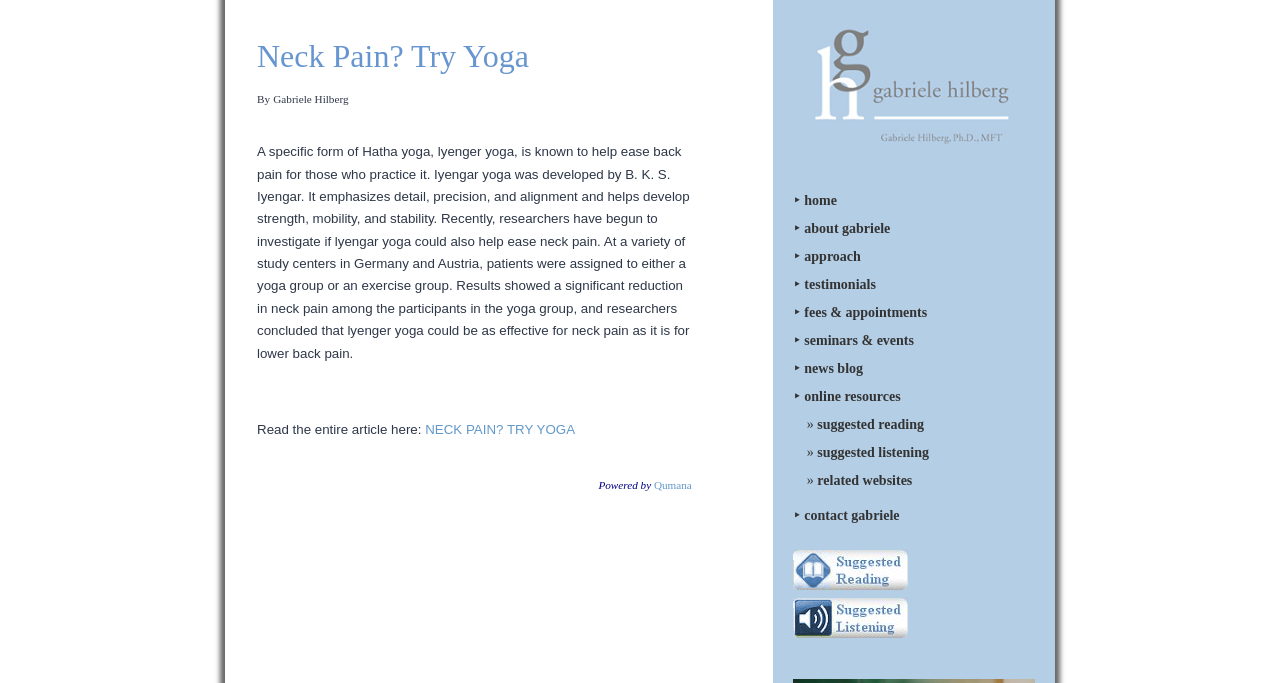Please answer the following question using a single word or phrase: 
What is the topic of the article?

Neck pain and yoga